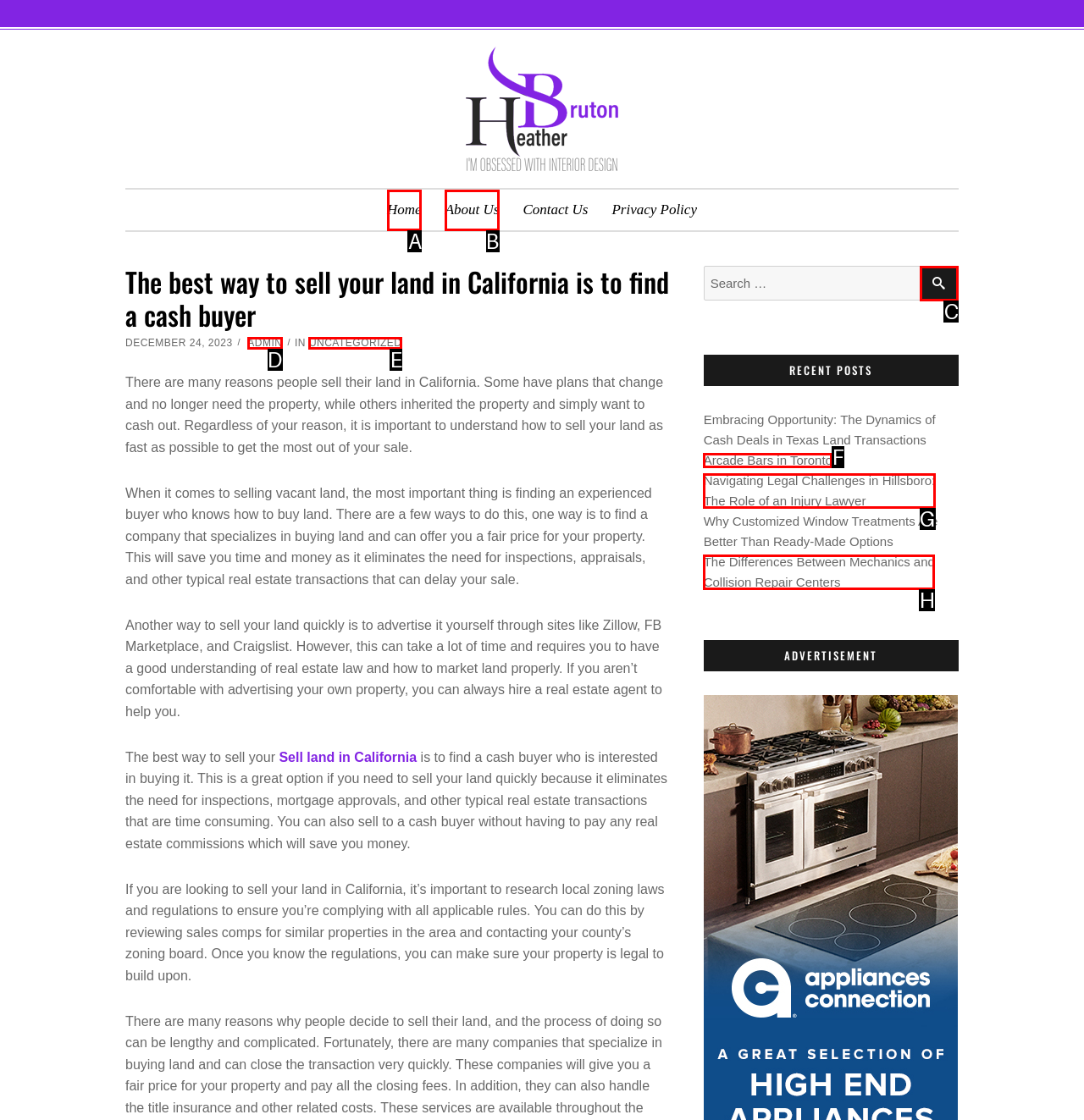Identify which option matches the following description: admin
Answer by giving the letter of the correct option directly.

D